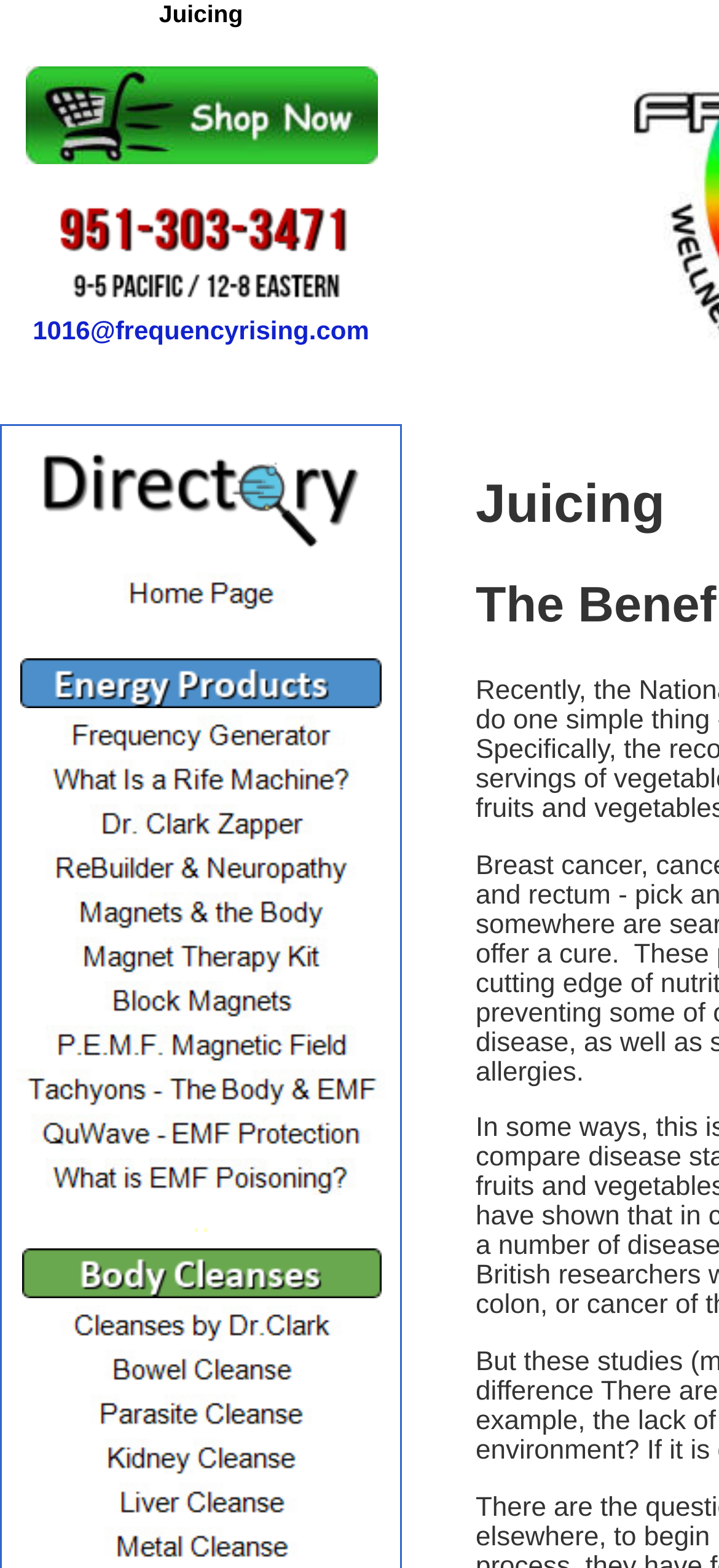How many images are there in the webpage?
Please answer using one word or phrase, based on the screenshot.

14